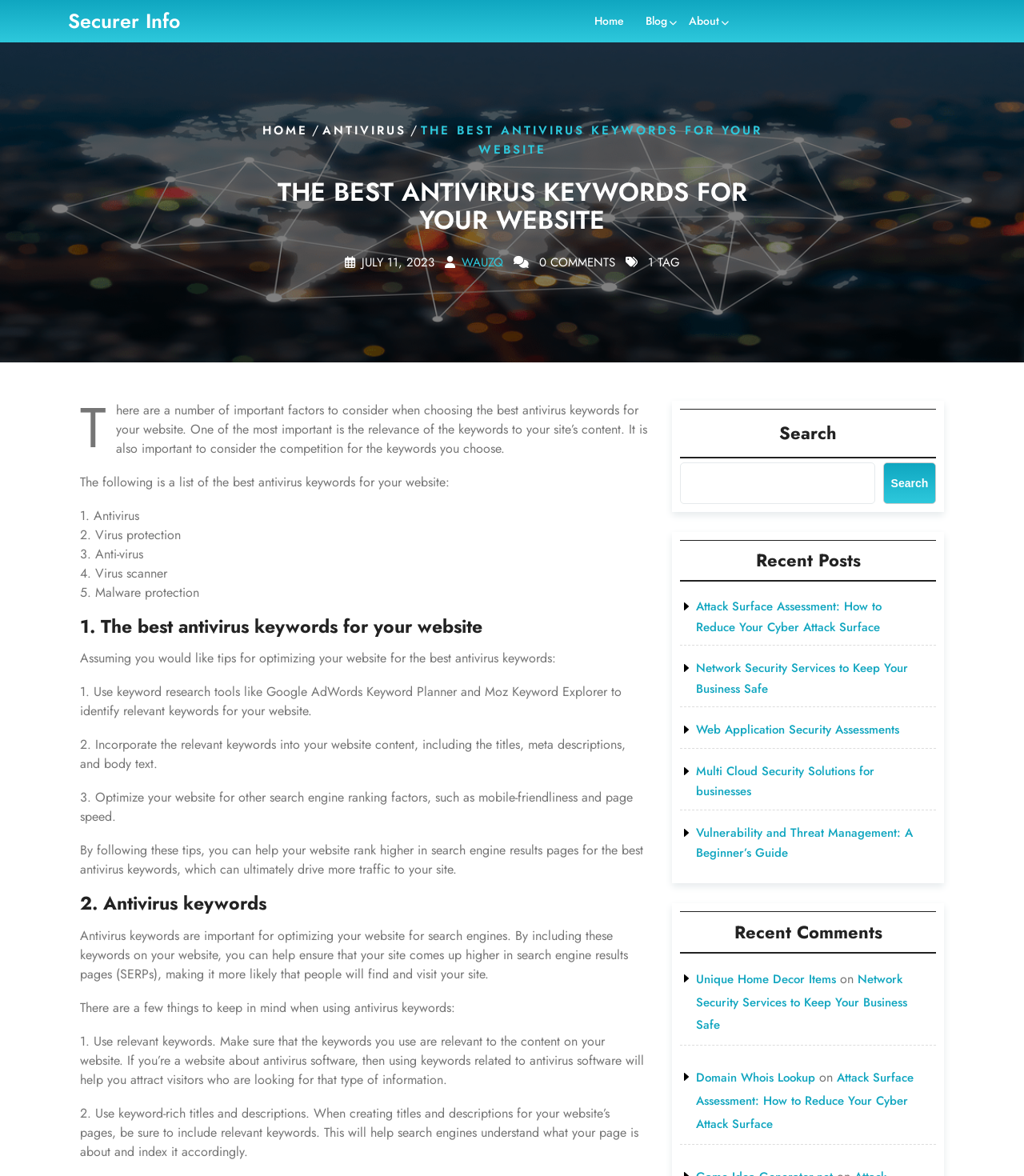Please answer the following question using a single word or phrase: 
What is the date of the article?

JULY 11, 2023